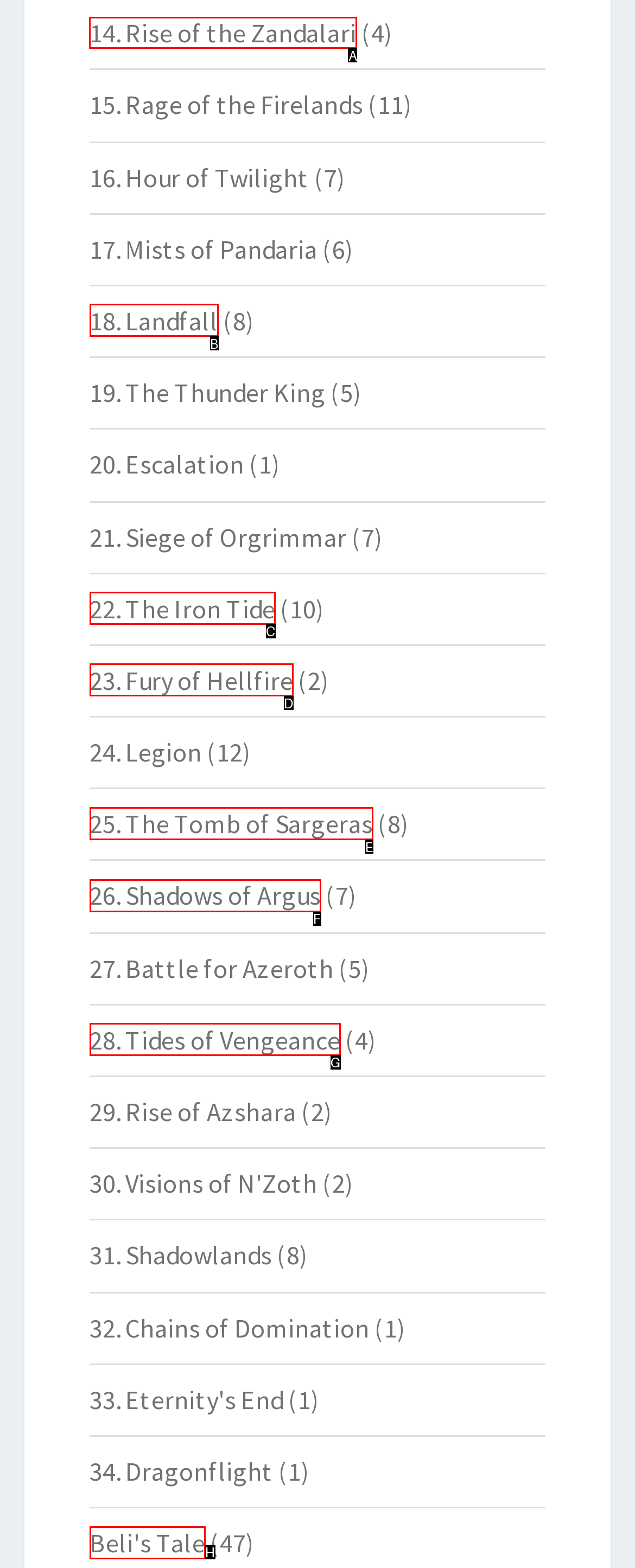Identify the letter of the option that should be selected to accomplish the following task: Click on Rise of the Zandalari. Provide the letter directly.

A